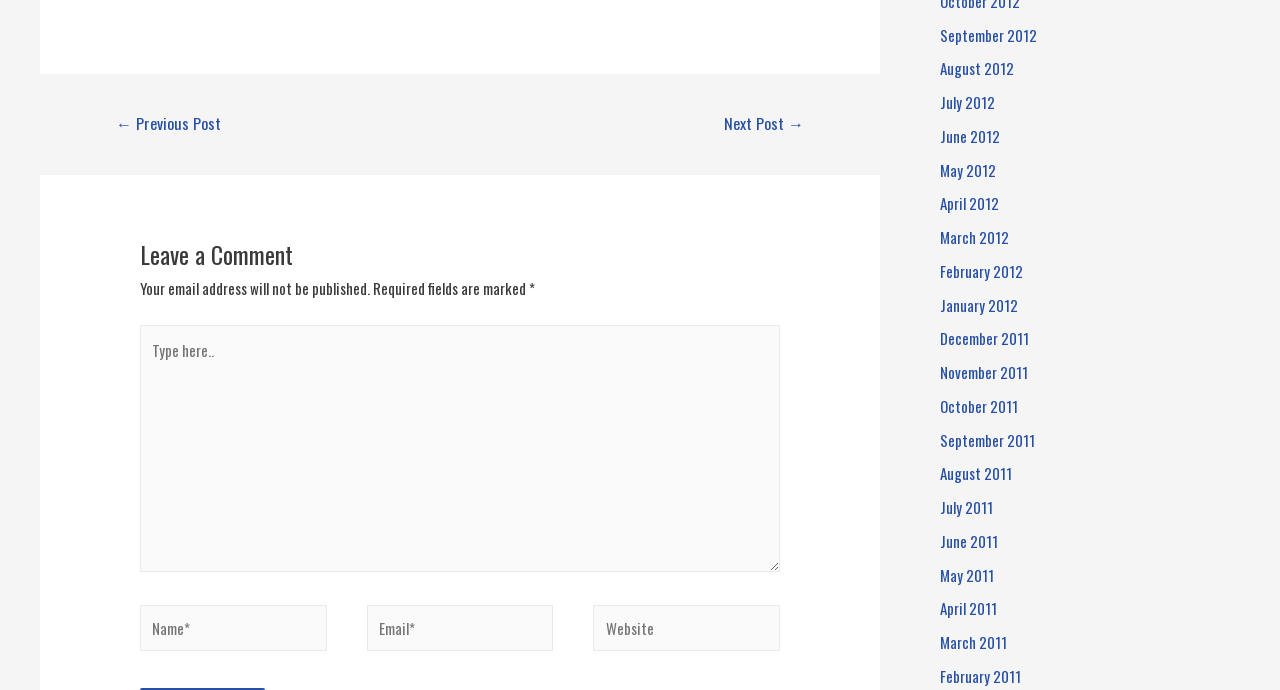Find the bounding box coordinates of the element you need to click on to perform this action: 'Leave a comment'. The coordinates should be represented by four float values between 0 and 1, in the format [left, top, right, bottom].

[0.109, 0.341, 0.609, 0.398]